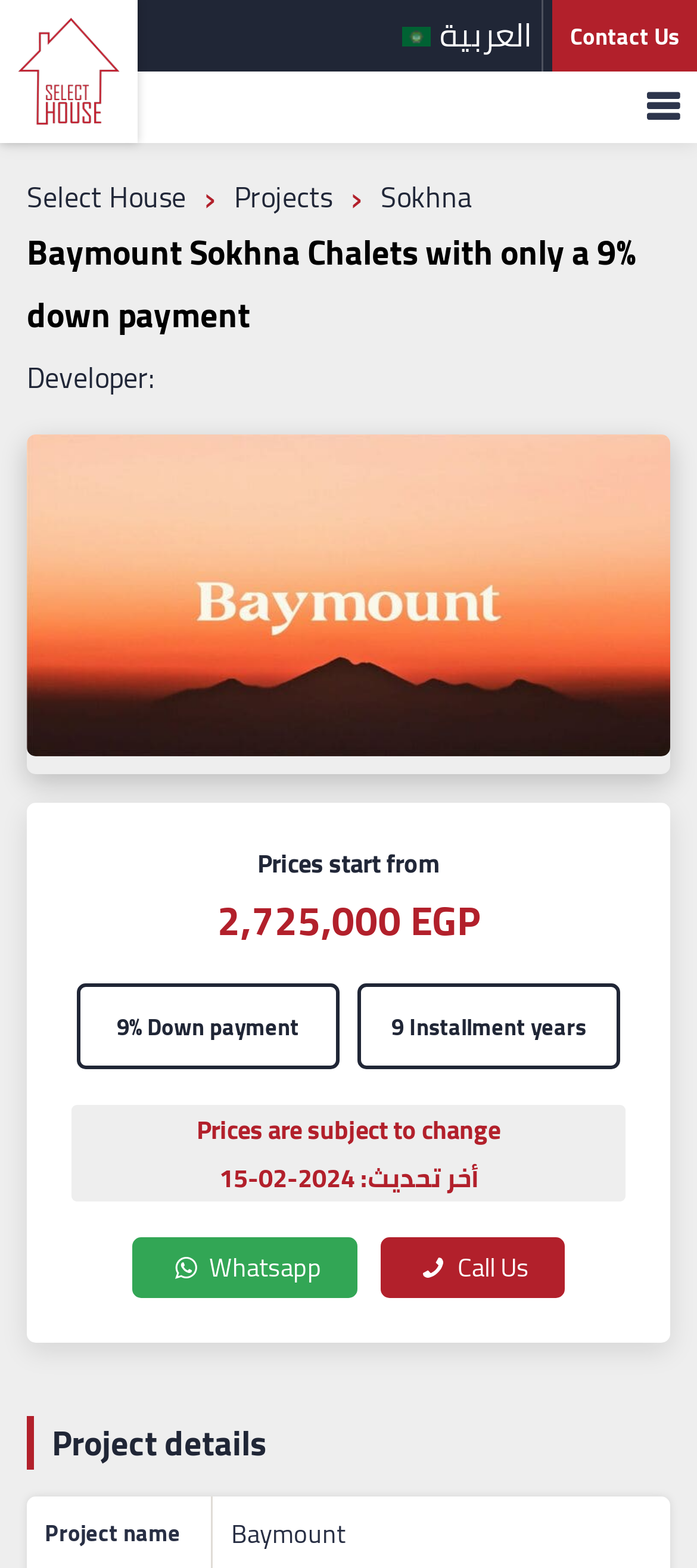Please determine the bounding box coordinates of the element's region to click in order to carry out the following instruction: "Chat on whatsapp". The coordinates should be four float numbers between 0 and 1, i.e., [left, top, right, bottom].

[0.189, 0.789, 0.513, 0.828]